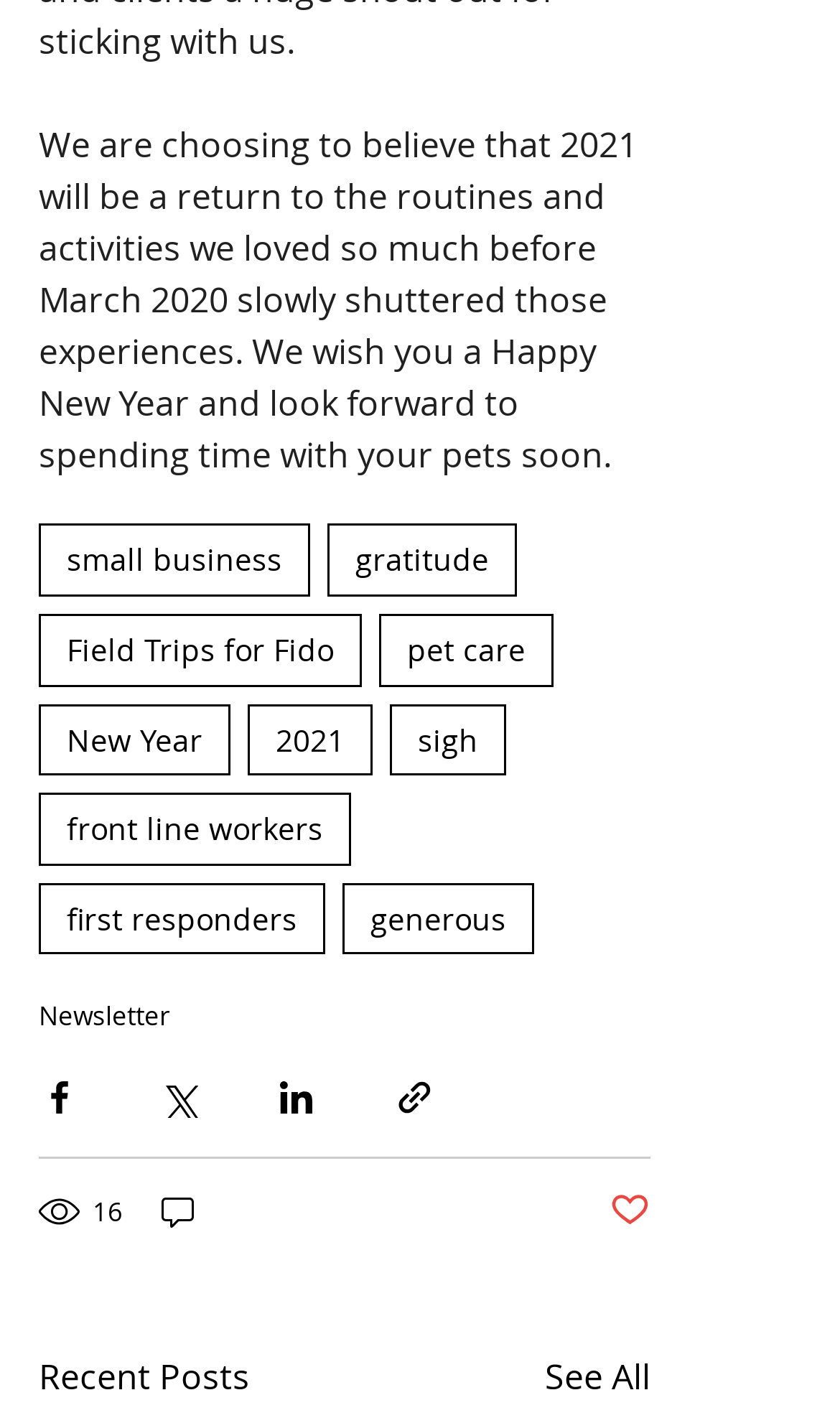Locate the bounding box coordinates of the clickable region necessary to complete the following instruction: "Go to slide 1". Provide the coordinates in the format of four float numbers between 0 and 1, i.e., [left, top, right, bottom].

None